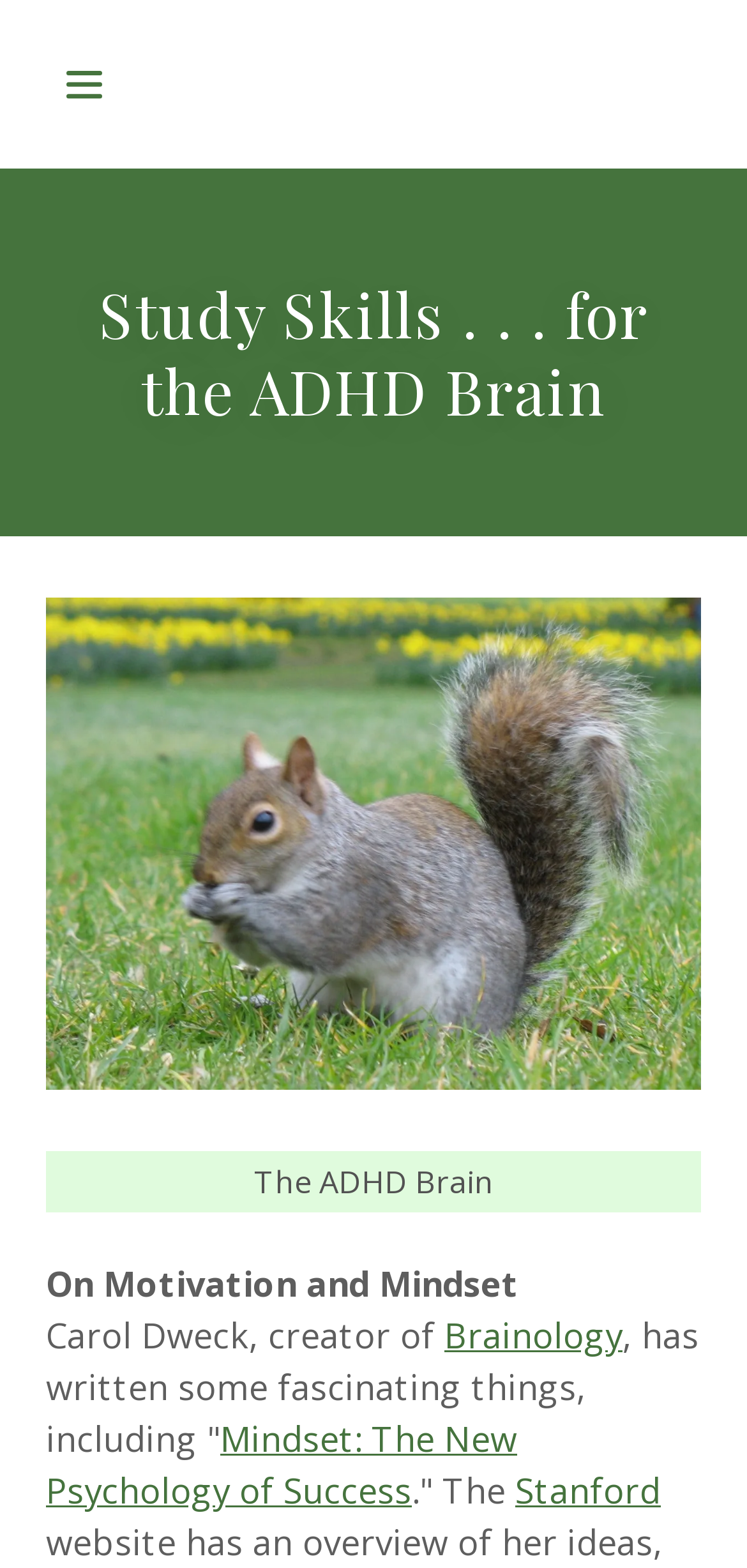Please answer the following question using a single word or phrase: 
Who is the creator of Brainology?

Carol Dweck